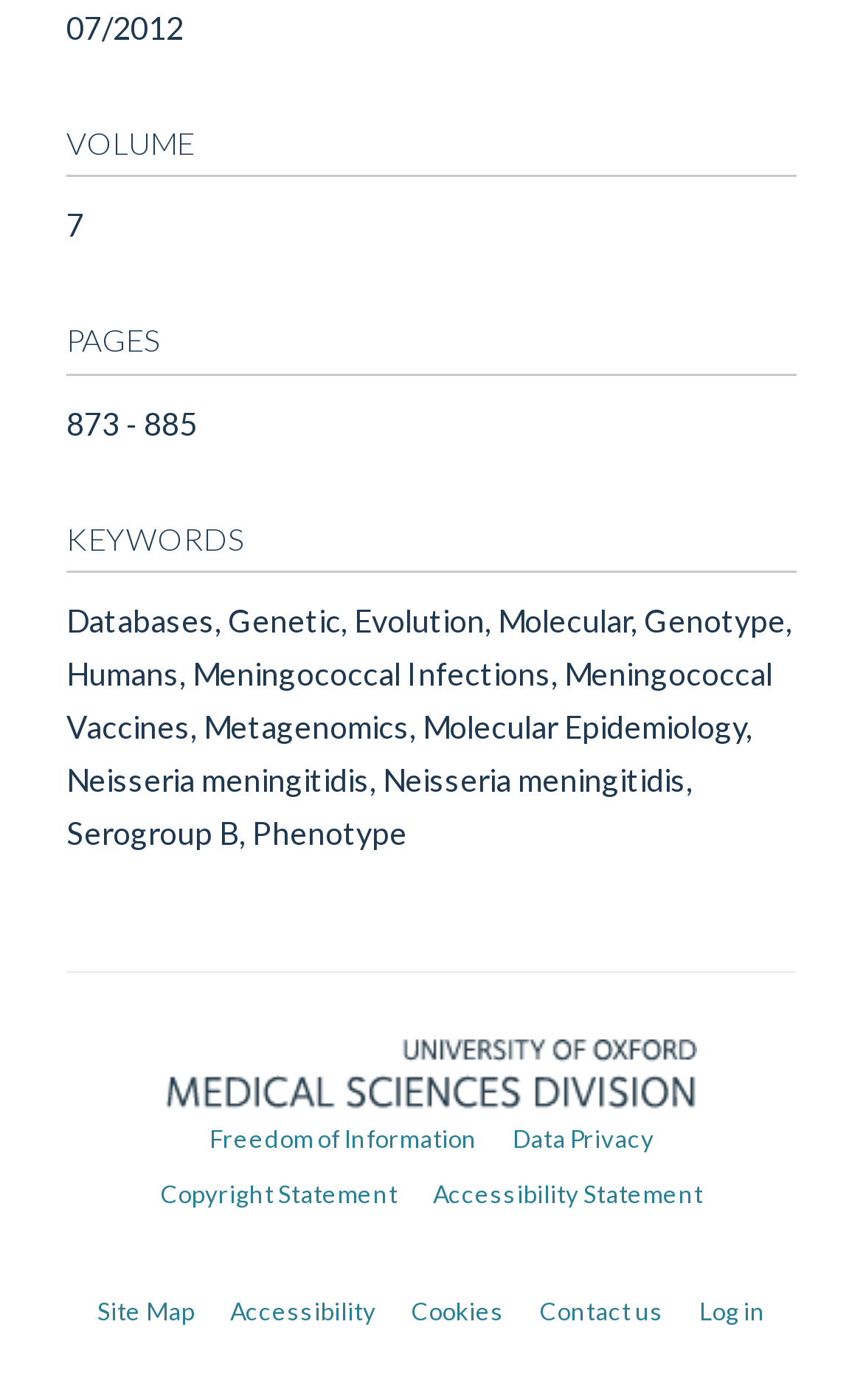What is the topic of the keywords?
Please look at the screenshot and answer in one word or a short phrase.

Meningococcal Infections